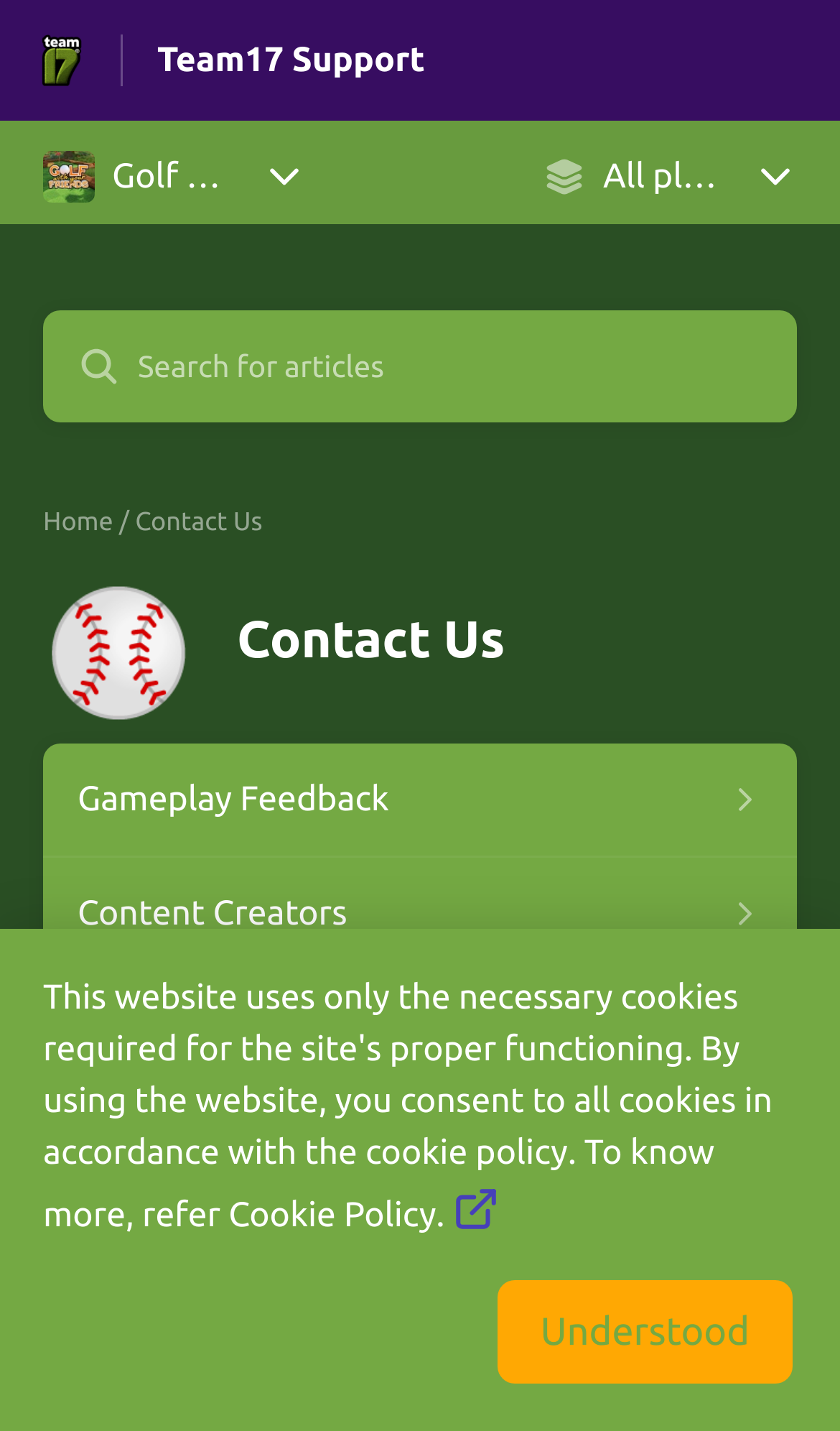Predict the bounding box for the UI component with the following description: "Golf With Your Friends".

[0.051, 0.105, 0.364, 0.142]